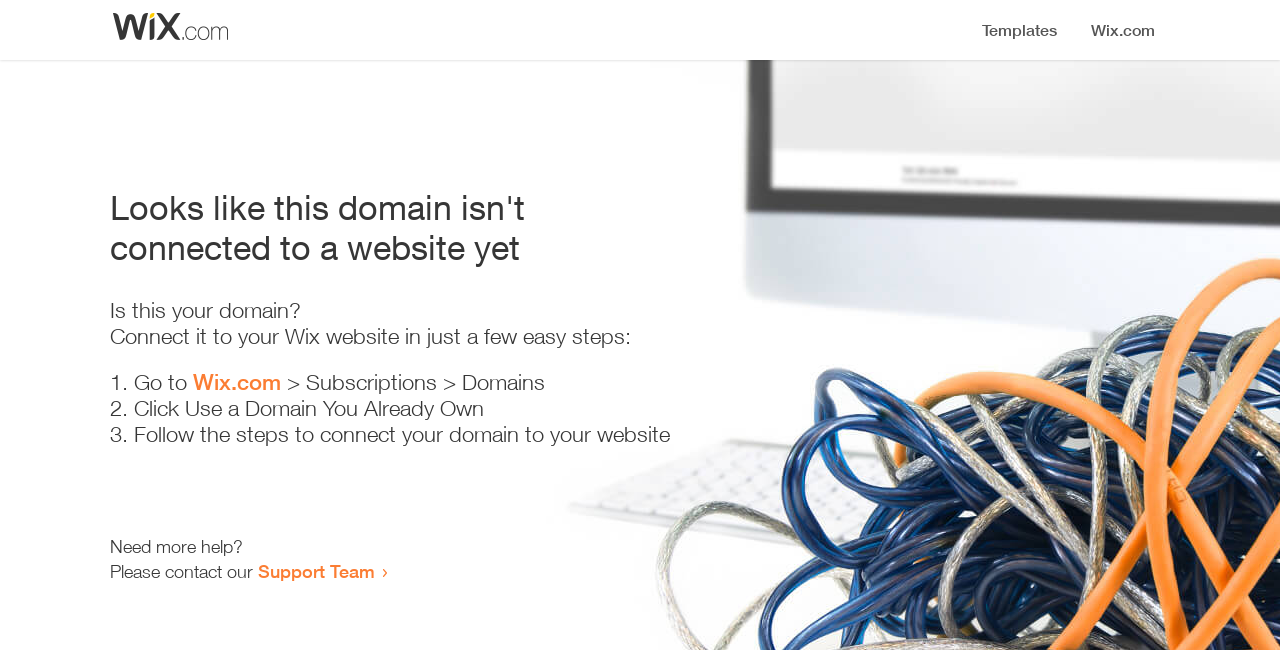What is the purpose of this webpage?
Using the image as a reference, deliver a detailed and thorough answer to the question.

The webpage provides instructions and guidance on how to connect a domain to a website, indicating that its purpose is to assist users in connecting their domains.